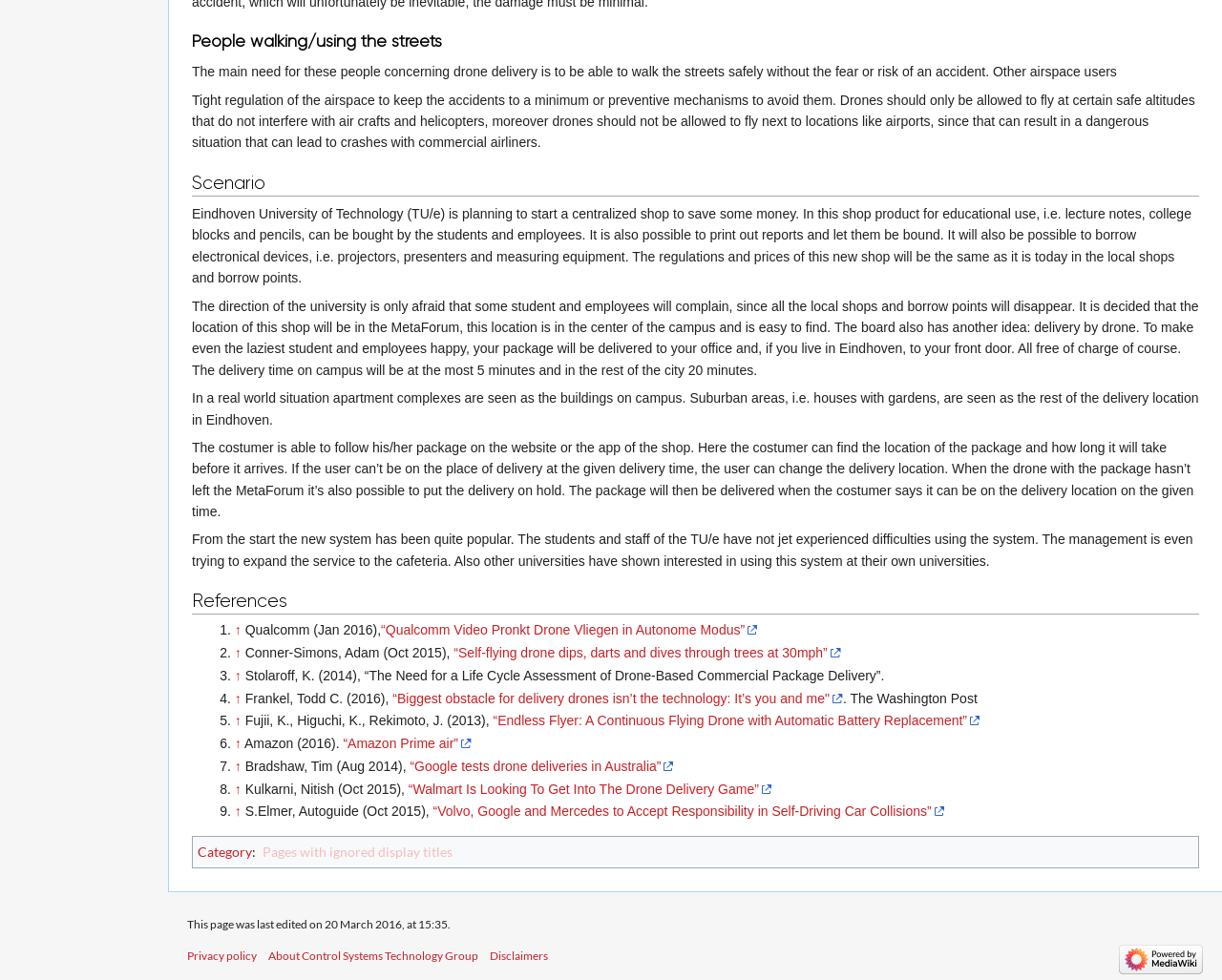What can customers do if they can’t be at the delivery location at the given time?
Please give a detailed and elaborate answer to the question based on the image.

According to the text, if the user can’t be on the place of delivery at the given delivery time, the user can change the delivery location. When the drone with the package hasn’t left the MetaForum it’s also possible to put the delivery on hold.